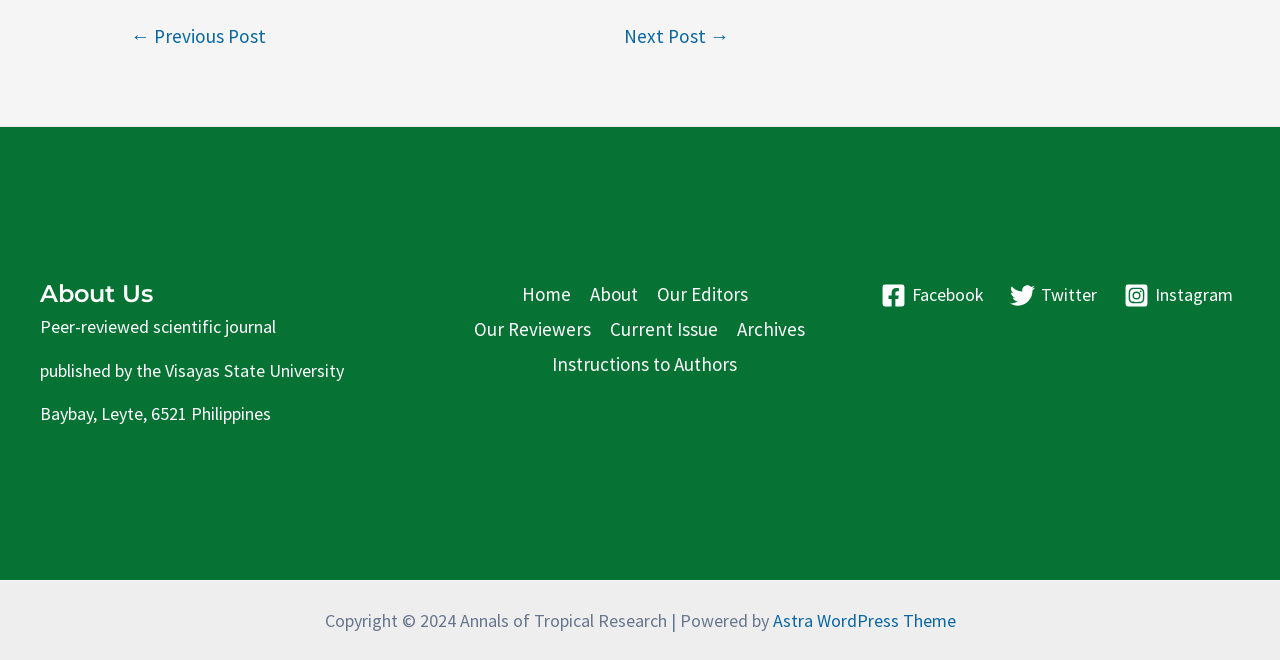What is the name of the journal?
Please give a detailed and elaborate explanation in response to the question.

The name of the journal can be found in the static text 'Peer-reviewed scientific journal published by the Visayas State University' which is located below the 'About Us' heading.